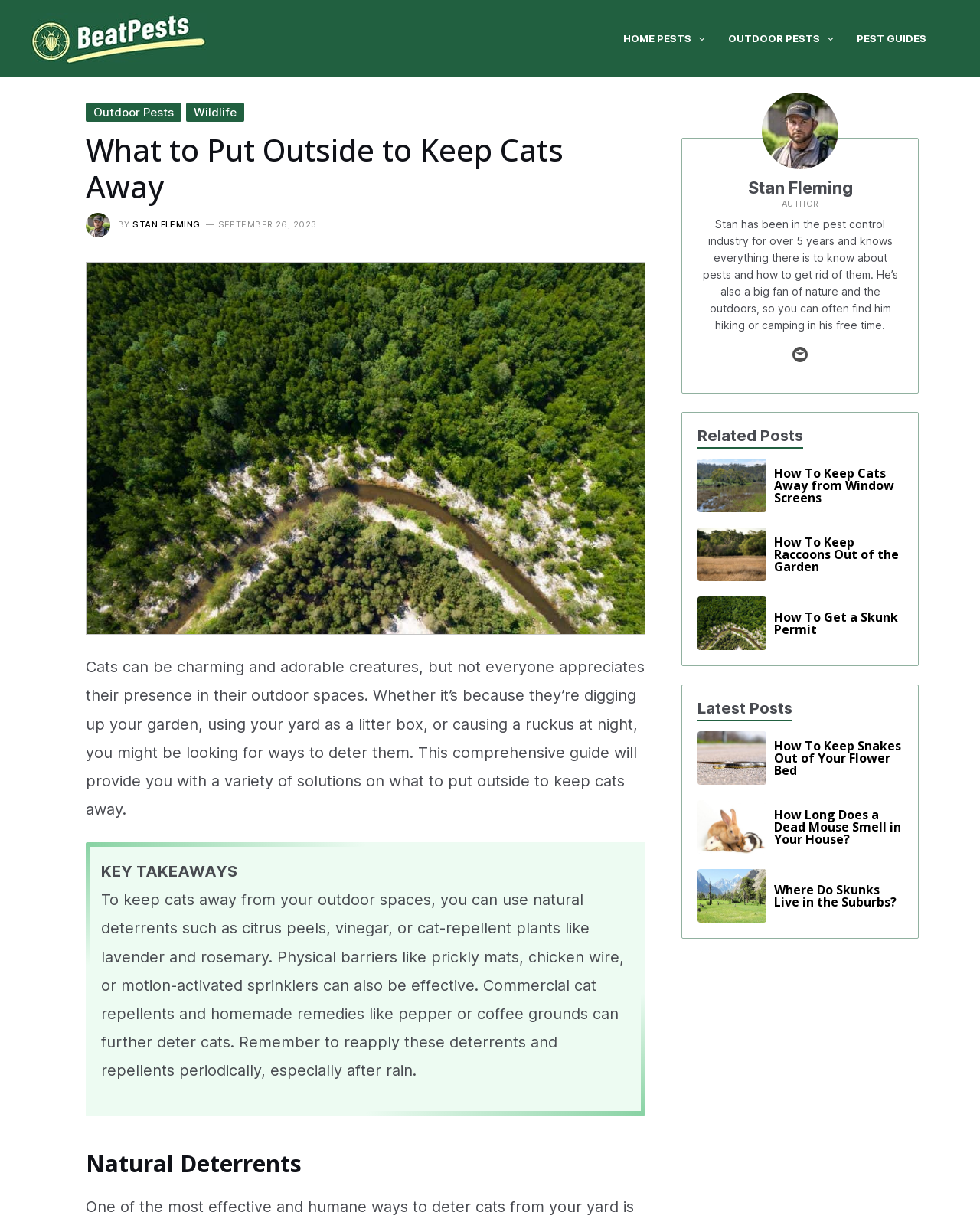Give a concise answer of one word or phrase to the question: 
What is the name of the section that lists recent articles?

Latest Posts